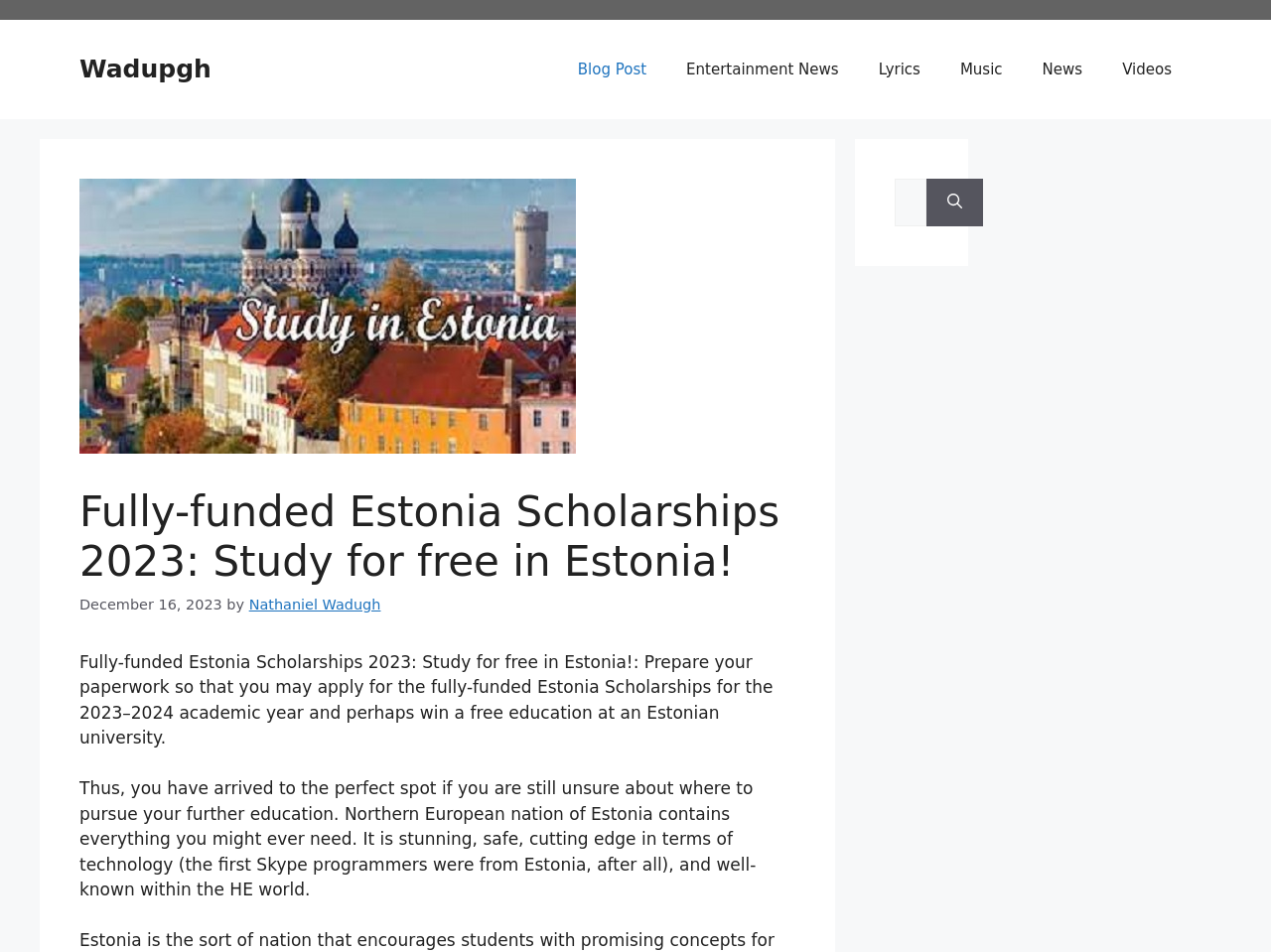Determine the bounding box coordinates of the clickable element to complete this instruction: "Click on the 'Blog Post' link". Provide the coordinates in the format of four float numbers between 0 and 1, [left, top, right, bottom].

[0.439, 0.042, 0.524, 0.104]